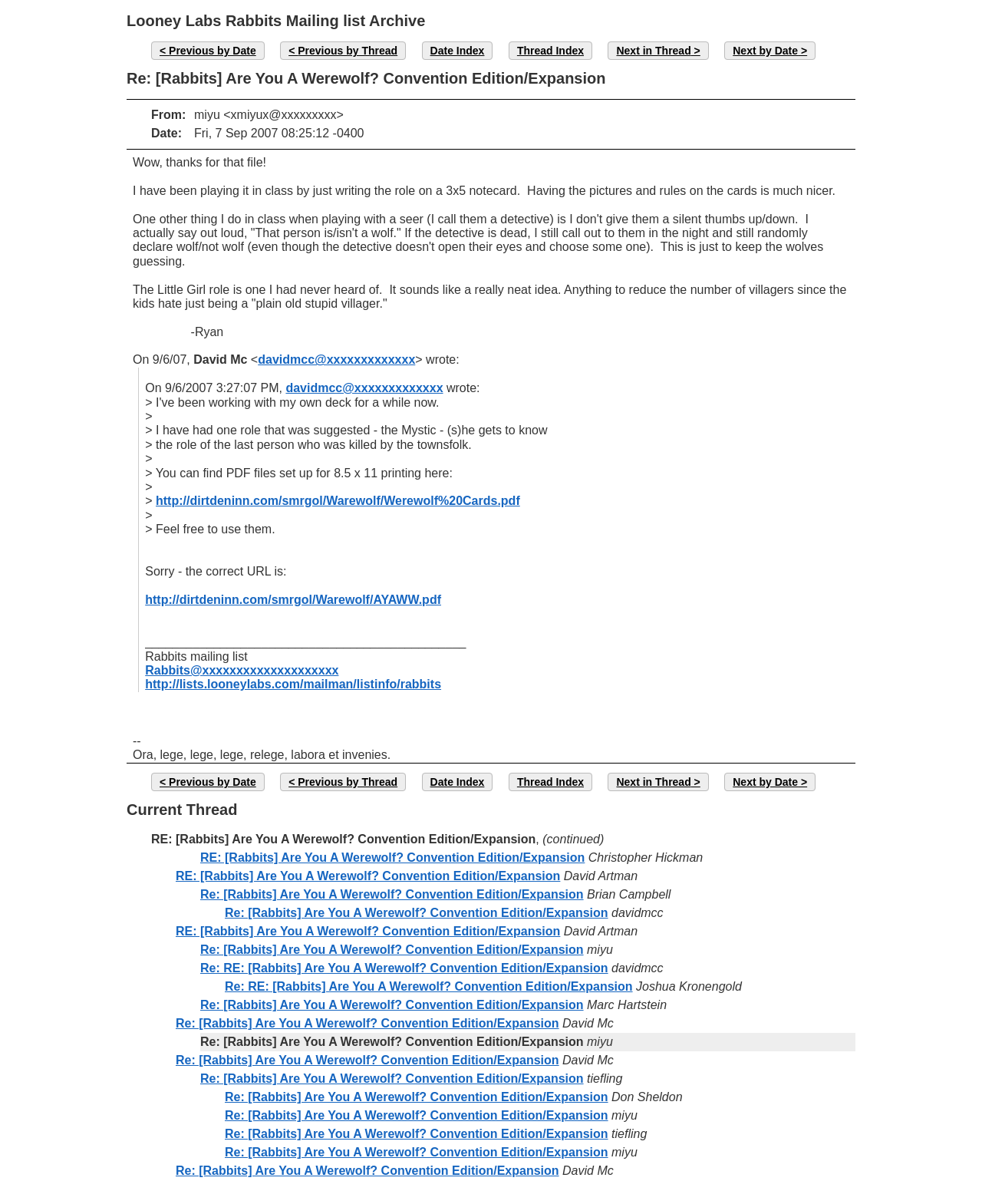Identify the bounding box coordinates for the UI element described as: "Next by Date".

[0.738, 0.642, 0.831, 0.657]